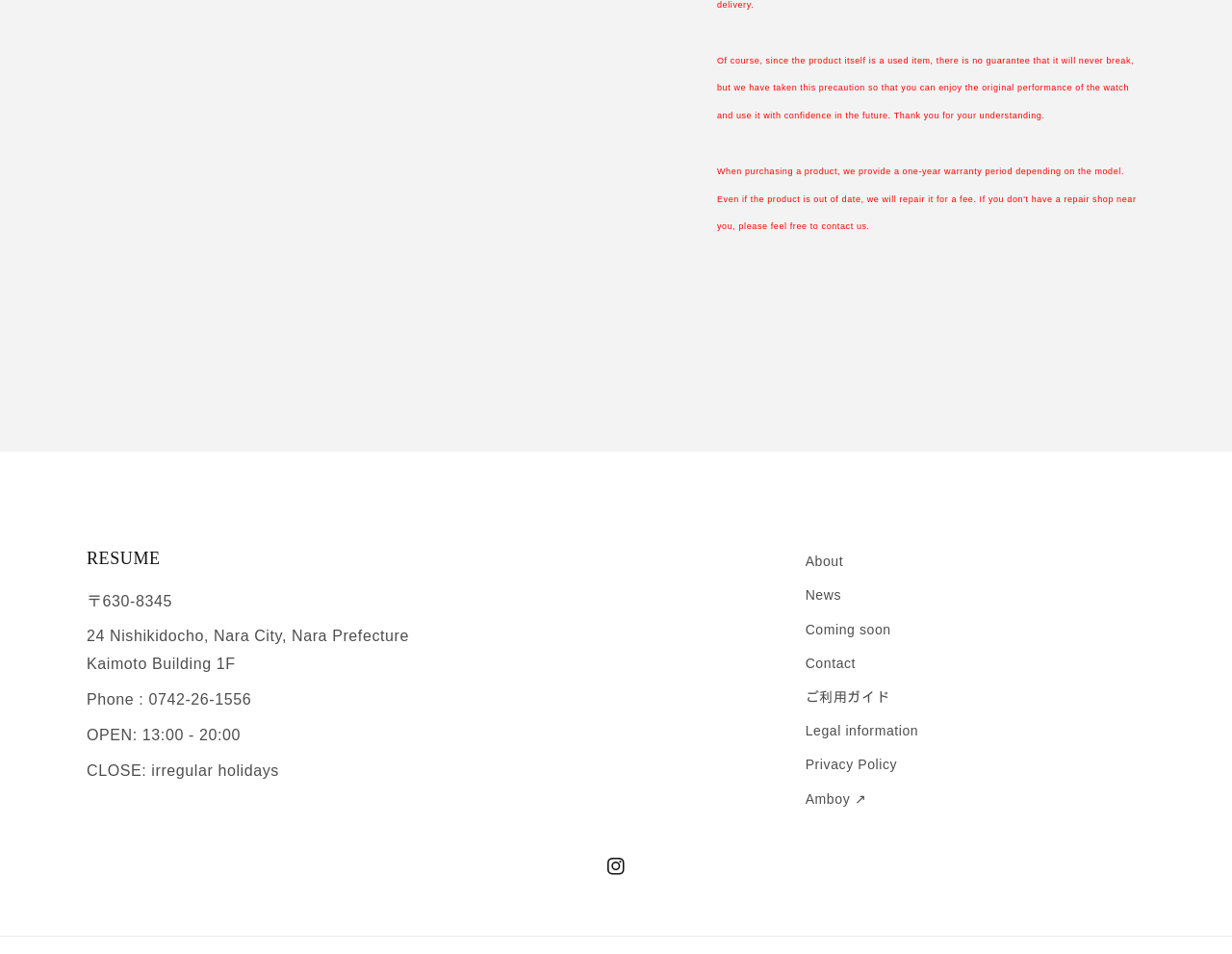Determine the bounding box coordinates of the area to click in order to meet this instruction: "Click About".

[0.654, 0.576, 0.685, 0.607]